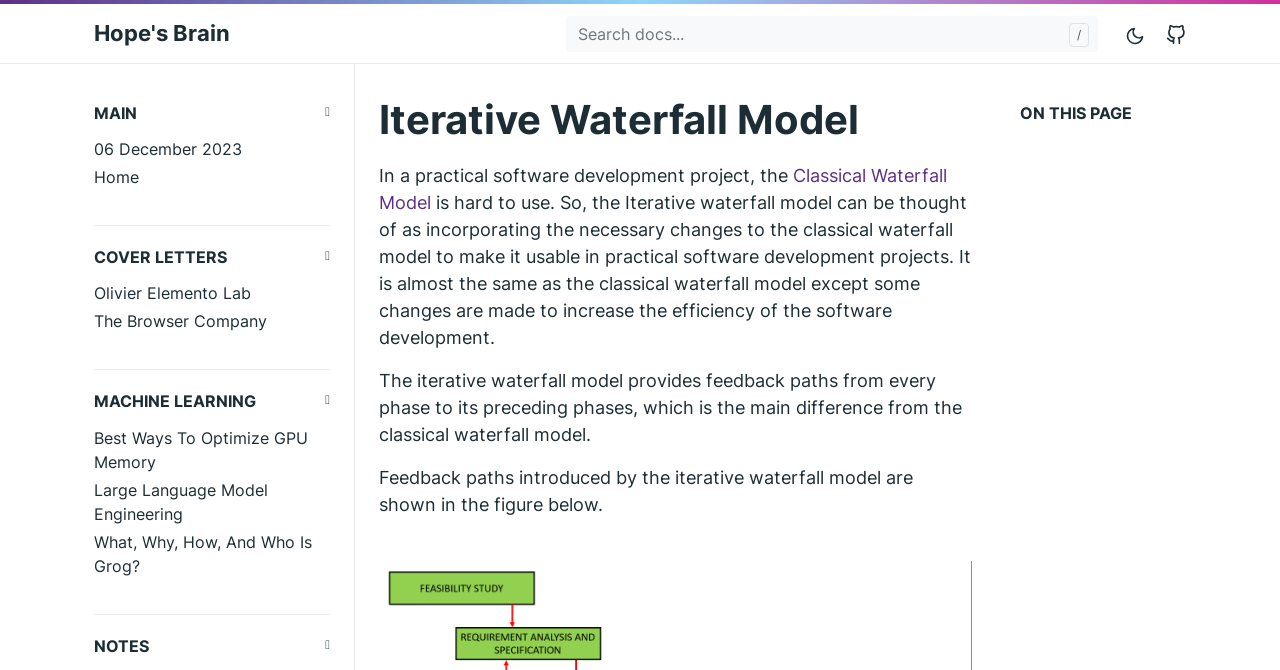Locate the coordinates of the bounding box for the clickable region that fulfills this instruction: "Search for documents".

[0.442, 0.023, 0.858, 0.077]